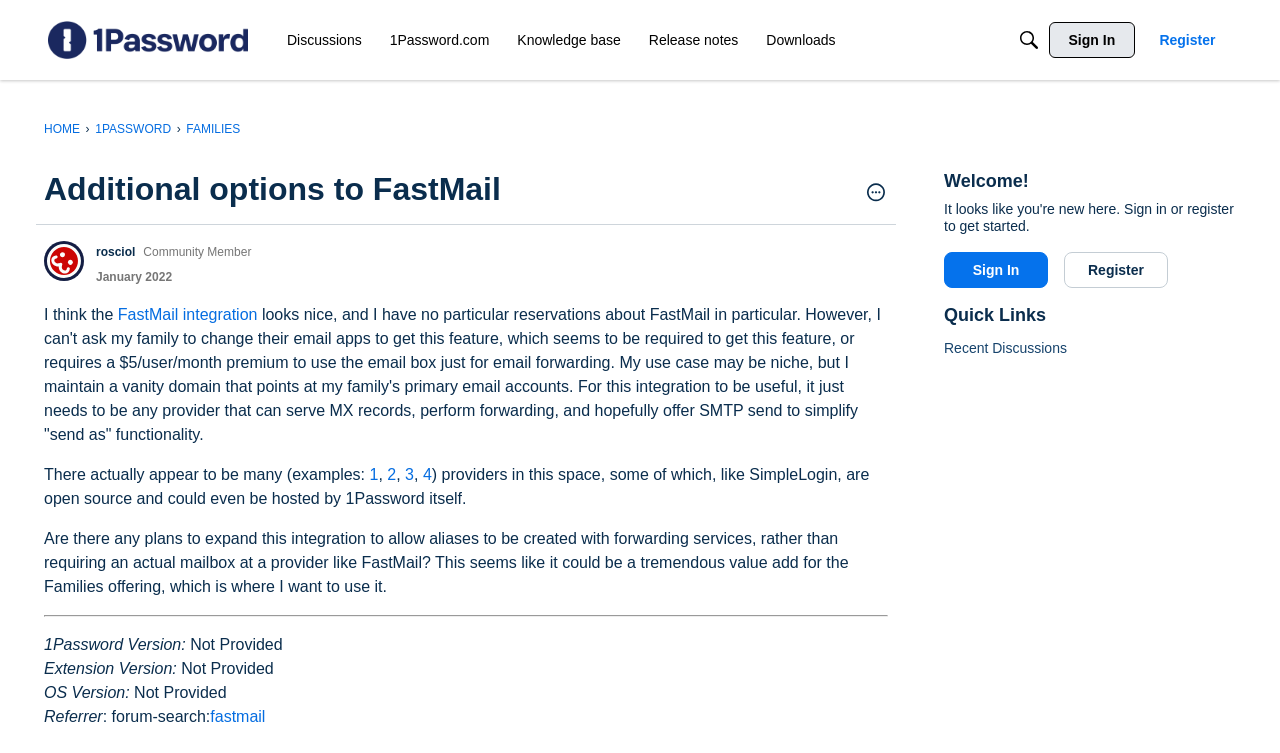Create a detailed description of the webpage's content and layout.

This webpage appears to be a discussion forum or community page, specifically the "1Password Community" forum. At the top of the page, there is a navigation bar with links to "Home", "Discussions", "1Password.com", "Knowledge base", "Release notes", and "Downloads". To the right of these links, there is a search button and links to "Sign In" and "Register".

Below the navigation bar, there is a breadcrumb navigation section that shows the current page's location within the forum hierarchy. The current page is "Additional options to FastMail" under the "1PASSWORD" and "FAMILIES" categories.

The main content of the page is a discussion thread started by a user named "rosciol". The thread title is "Additional options to FastMail" and the user has posted a message expressing their thoughts on the FastMail integration with 1Password. The message is a lengthy paragraph that discusses the user's use case and suggests that the integration could be improved by allowing aliases to be created with forwarding services.

Below the initial post, there are several other elements, including a button to expand or collapse the user's profile information, a link to the user's profile, and a timestamp indicating when the post was made. There are also several static text elements that display information about the user's profile, such as their level and title.

Further down the page, there are several other static text elements that display information about the 1Password version, extension version, OS version, and referrer. There is also a separator line that divides the page into sections.

On the right side of the page, there is a section with a heading "Welcome!" and buttons to "Sign In" and "Register". Below this section, there is another heading "Quick Links" and a link to "Recent Discussions".